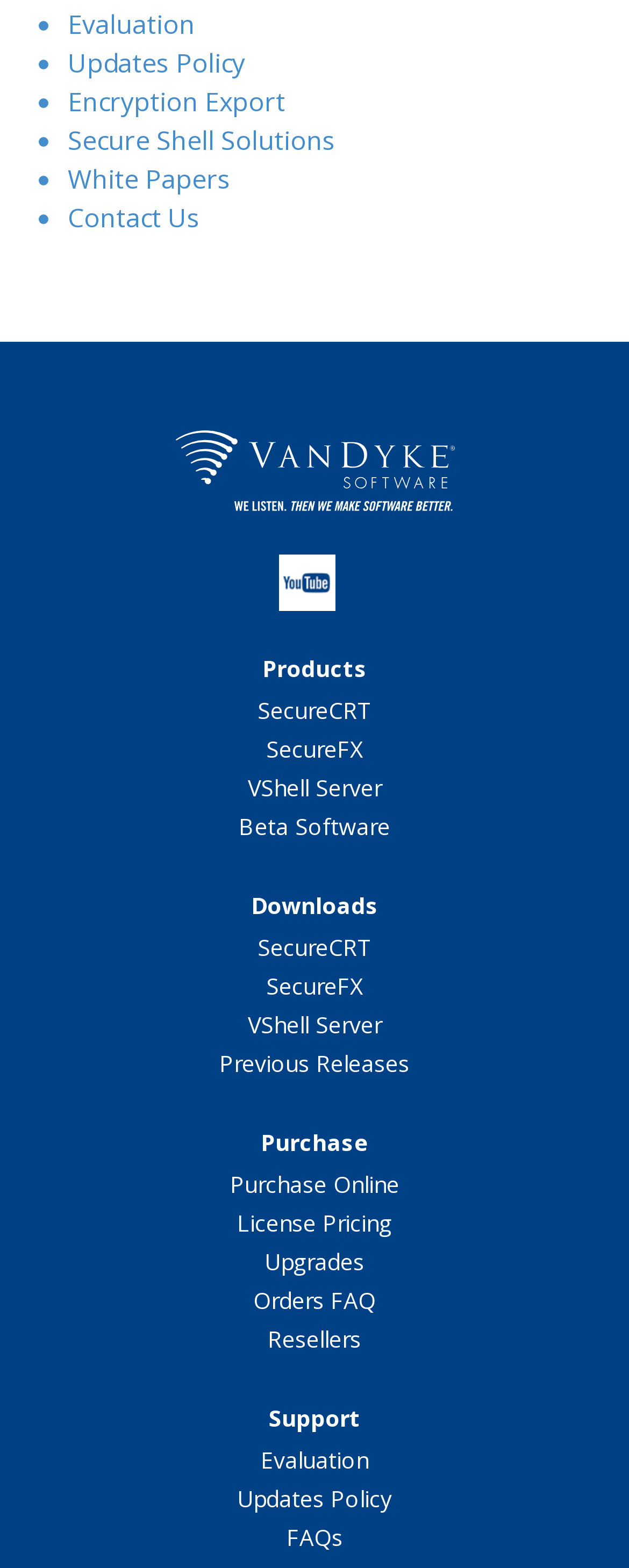Pinpoint the bounding box coordinates of the clickable element to carry out the following instruction: "View SecureCRT product."

[0.409, 0.443, 0.591, 0.463]